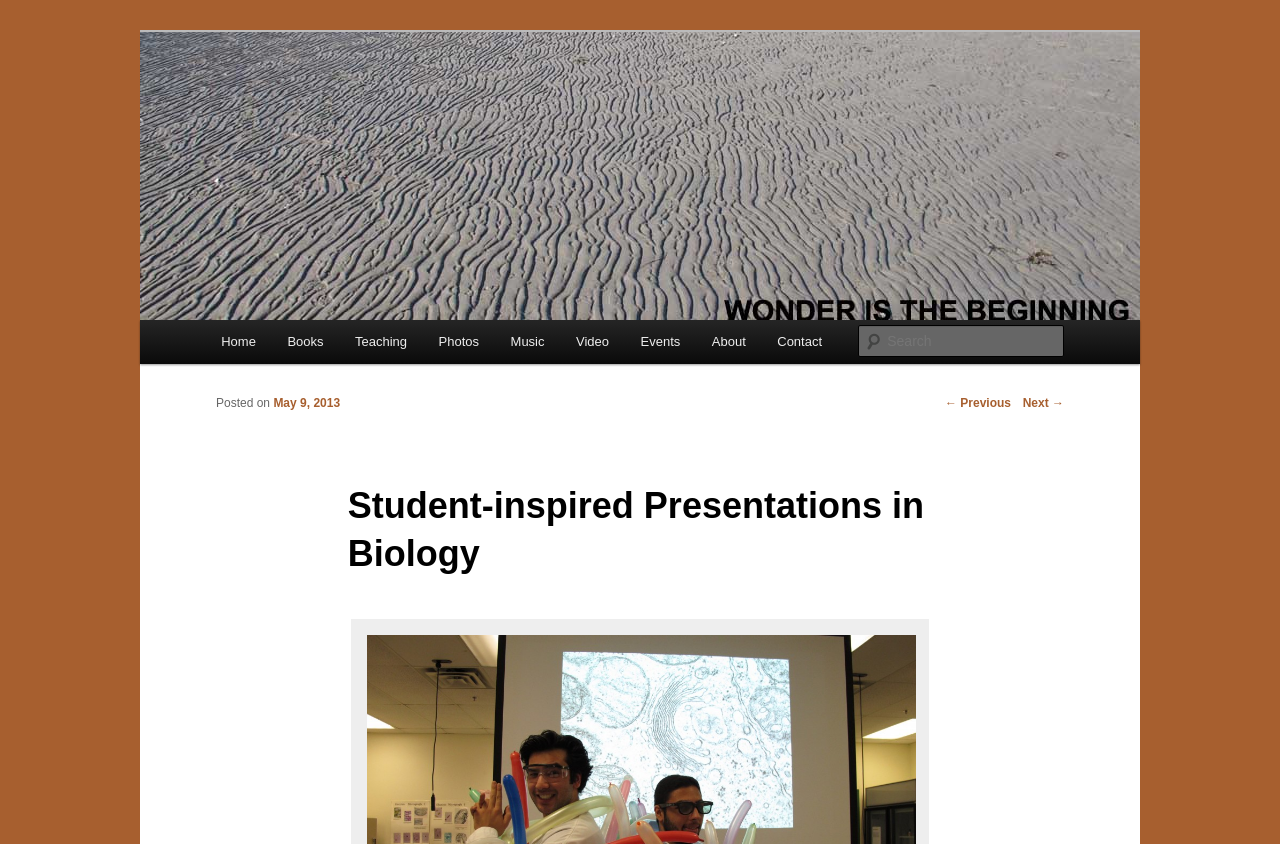Please identify the bounding box coordinates of the element's region that needs to be clicked to fulfill the following instruction: "View previous post". The bounding box coordinates should consist of four float numbers between 0 and 1, i.e., [left, top, right, bottom].

[0.738, 0.469, 0.79, 0.485]